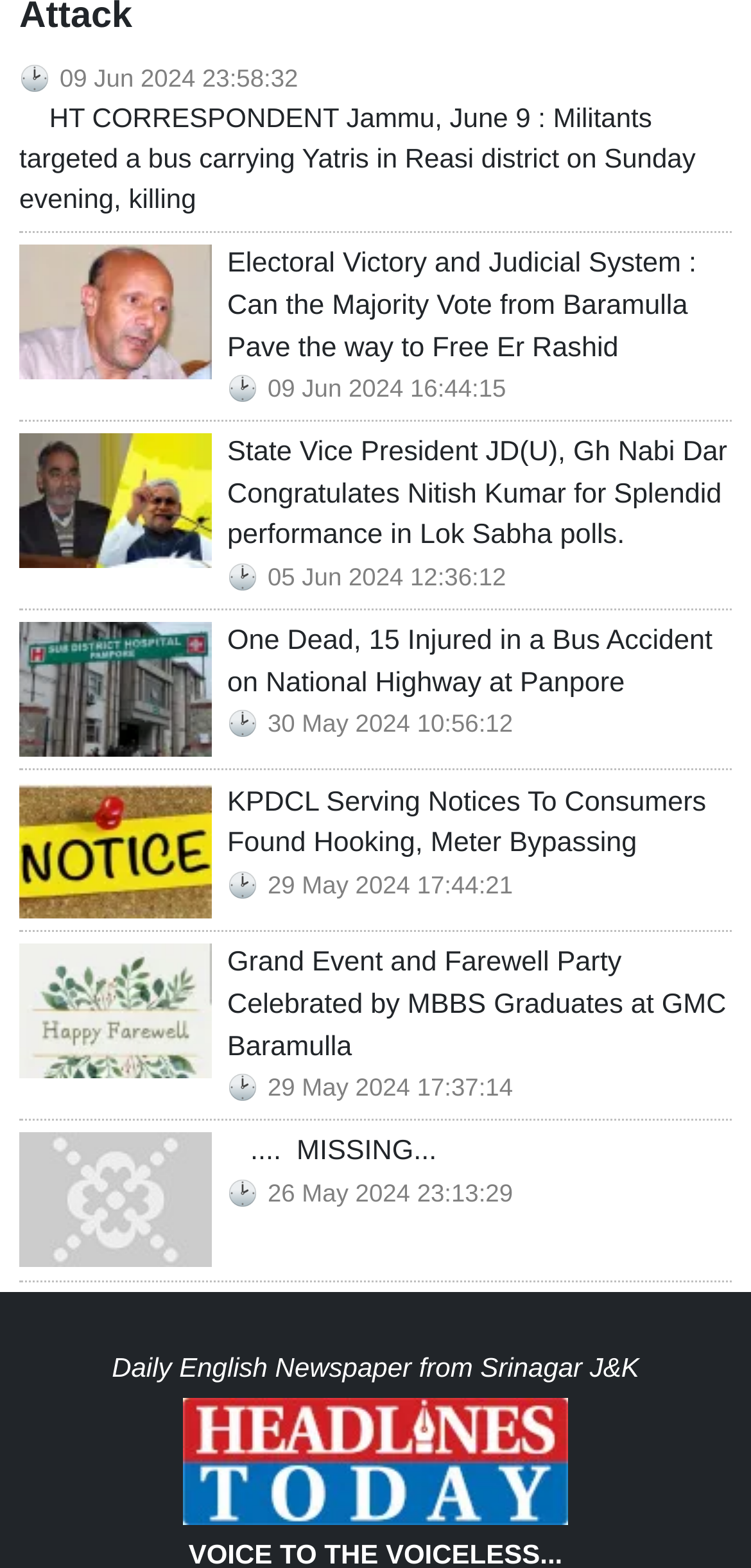Find the bounding box coordinates for the area you need to click to carry out the instruction: "Get information about One Dead, 15 Injured in a Bus Accident on National Highway at Panpore". The coordinates should be four float numbers between 0 and 1, indicated as [left, top, right, bottom].

[0.026, 0.397, 0.282, 0.482]